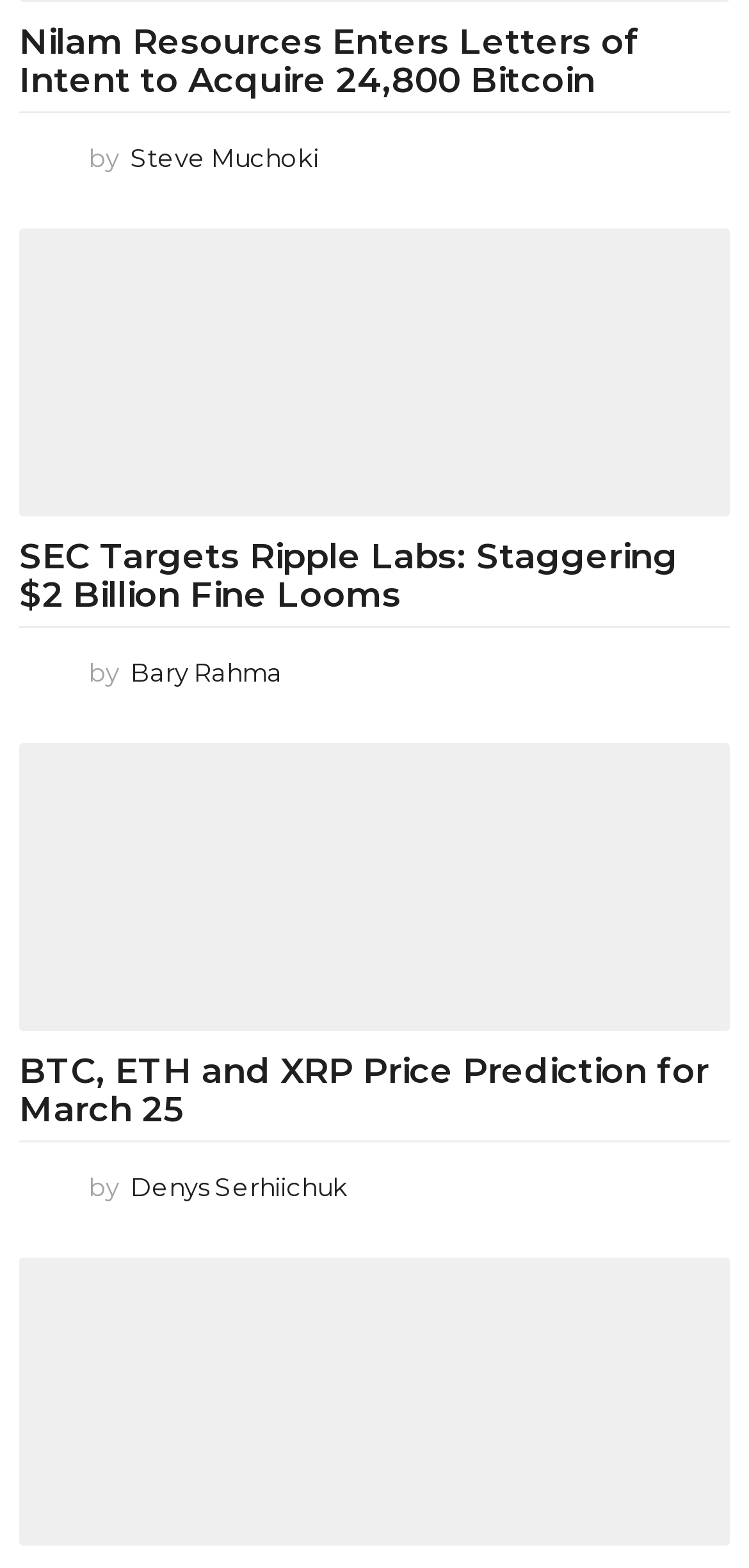Answer briefly with one word or phrase:
What is the title of the first article?

Nilam Resources Enters Letters of Intent to Acquire 24,800 Bitcoin